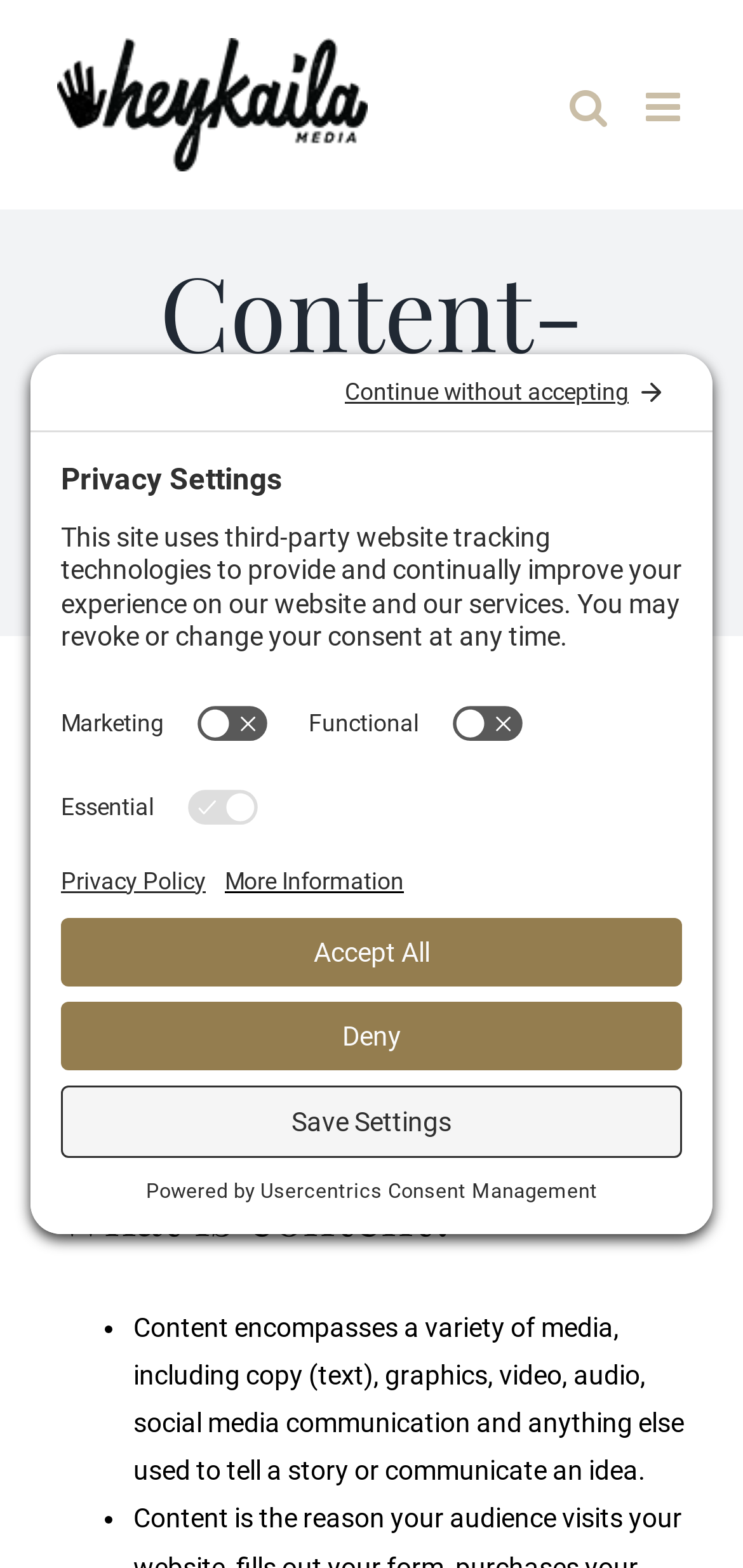What is the name of the consent management platform used?
Look at the image and respond with a single word or a short phrase.

Usercentrics Consent Management